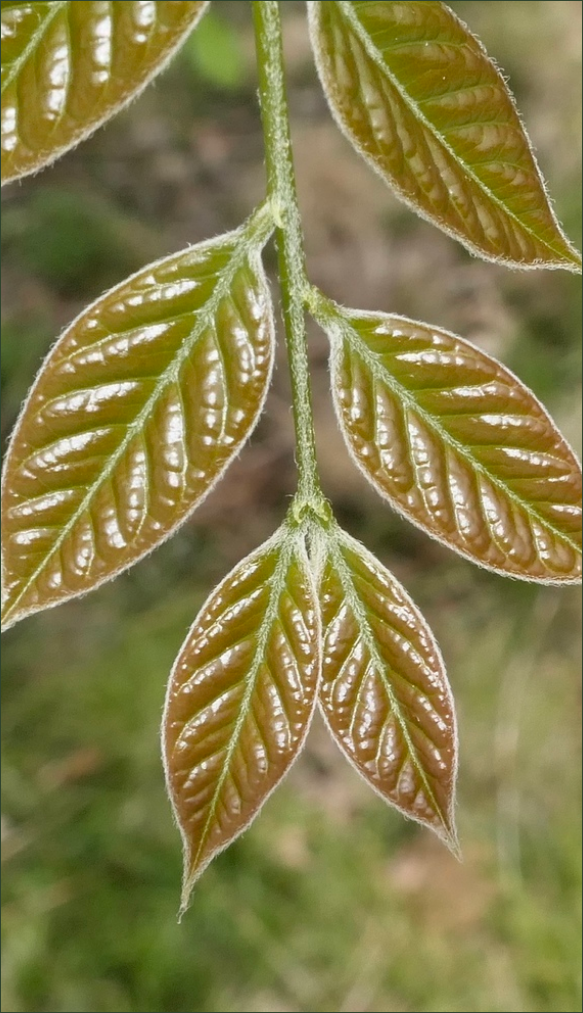Answer the following inquiry with a single word or phrase:
How do the leaflets grow?

In a paired arrangement